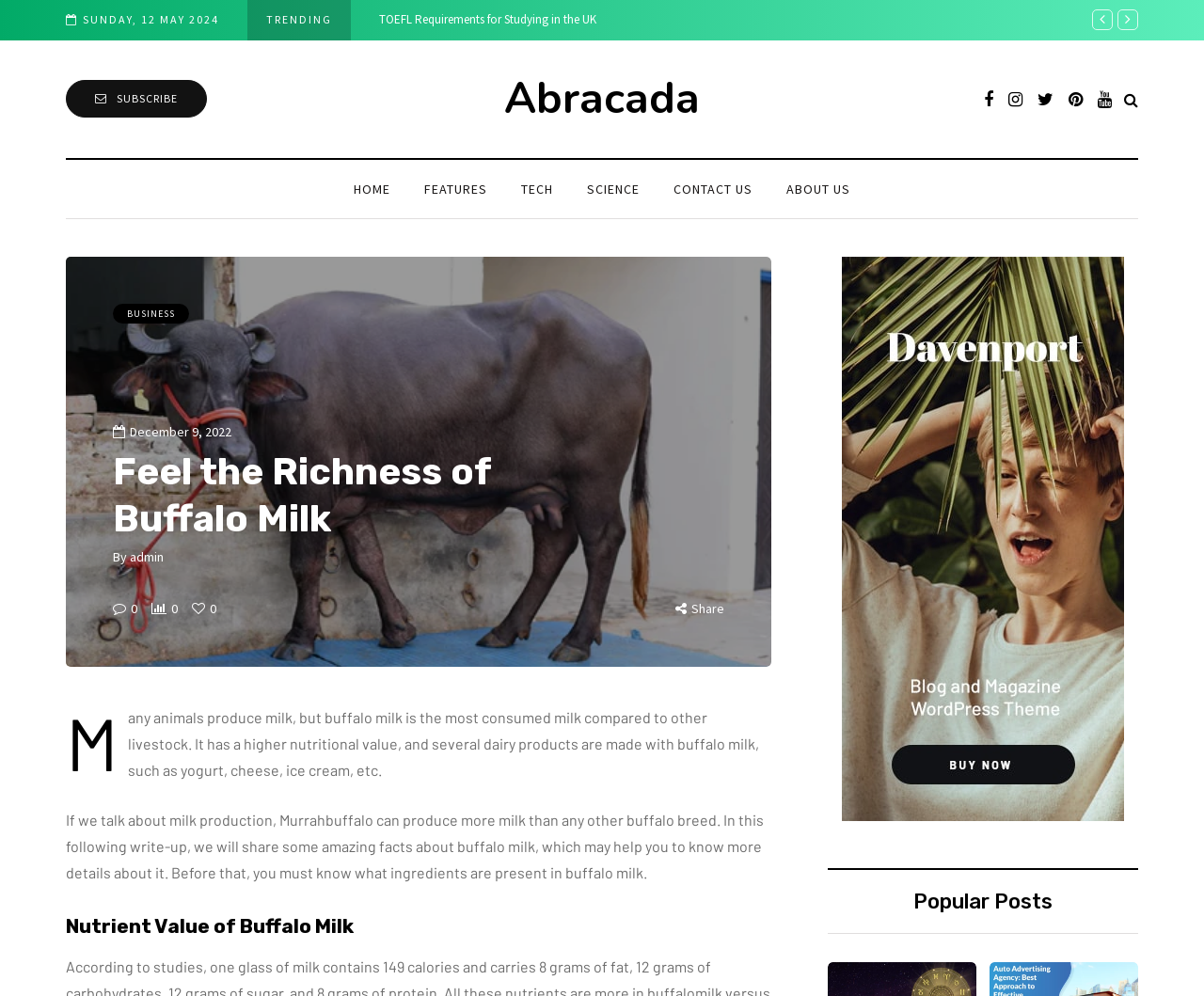What is the date of the latest article?
Answer the question with a single word or phrase derived from the image.

December 9, 2022